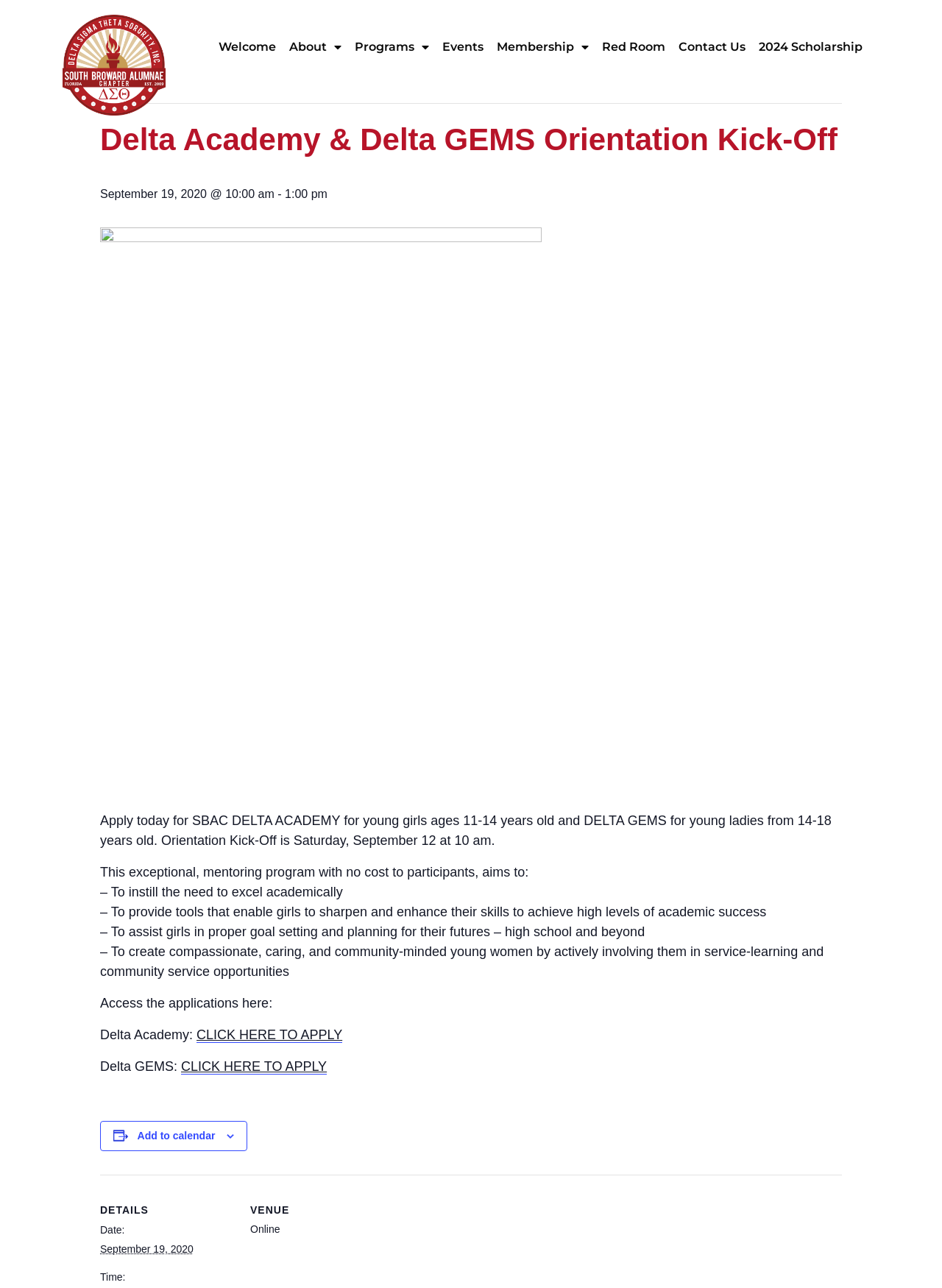What is the age range for Delta Academy?
Look at the image and respond with a one-word or short phrase answer.

11-14 years old